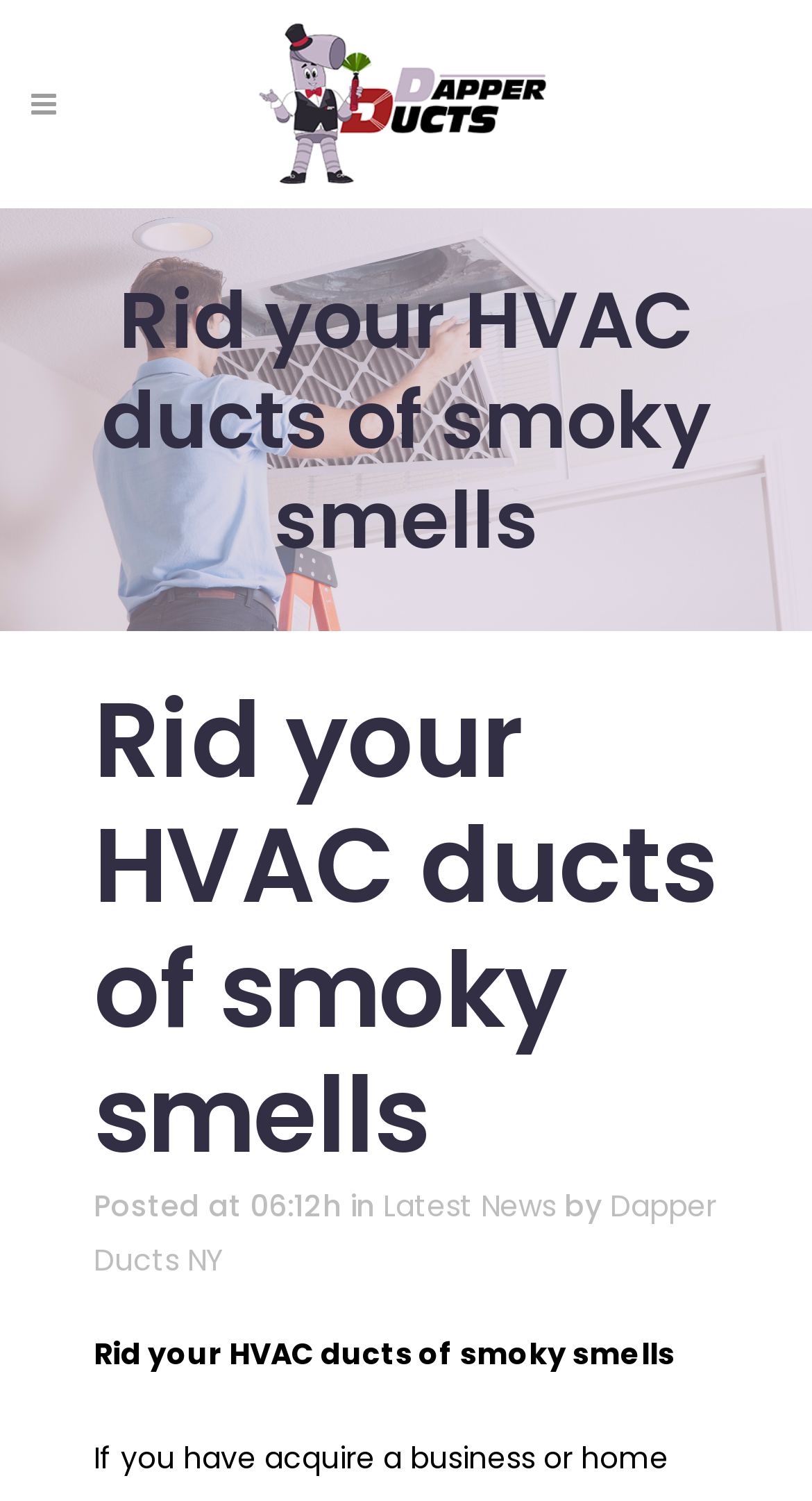Please answer the following query using a single word or phrase: 
What is the topic of the article?

Rid your HVAC ducts of smoky smells